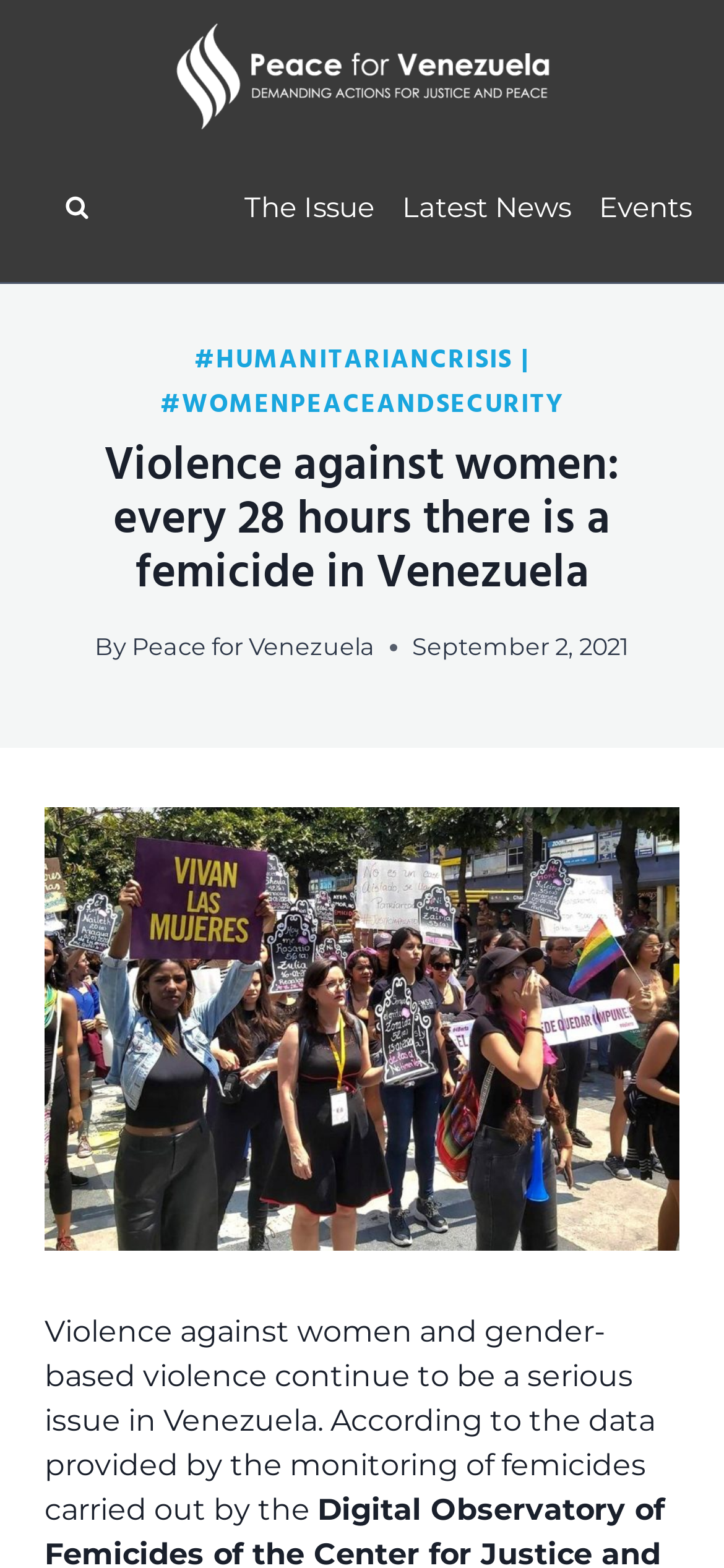Find the bounding box coordinates of the clickable area that will achieve the following instruction: "Read the article about femicides in Venezuela".

[0.062, 0.838, 0.905, 0.974]